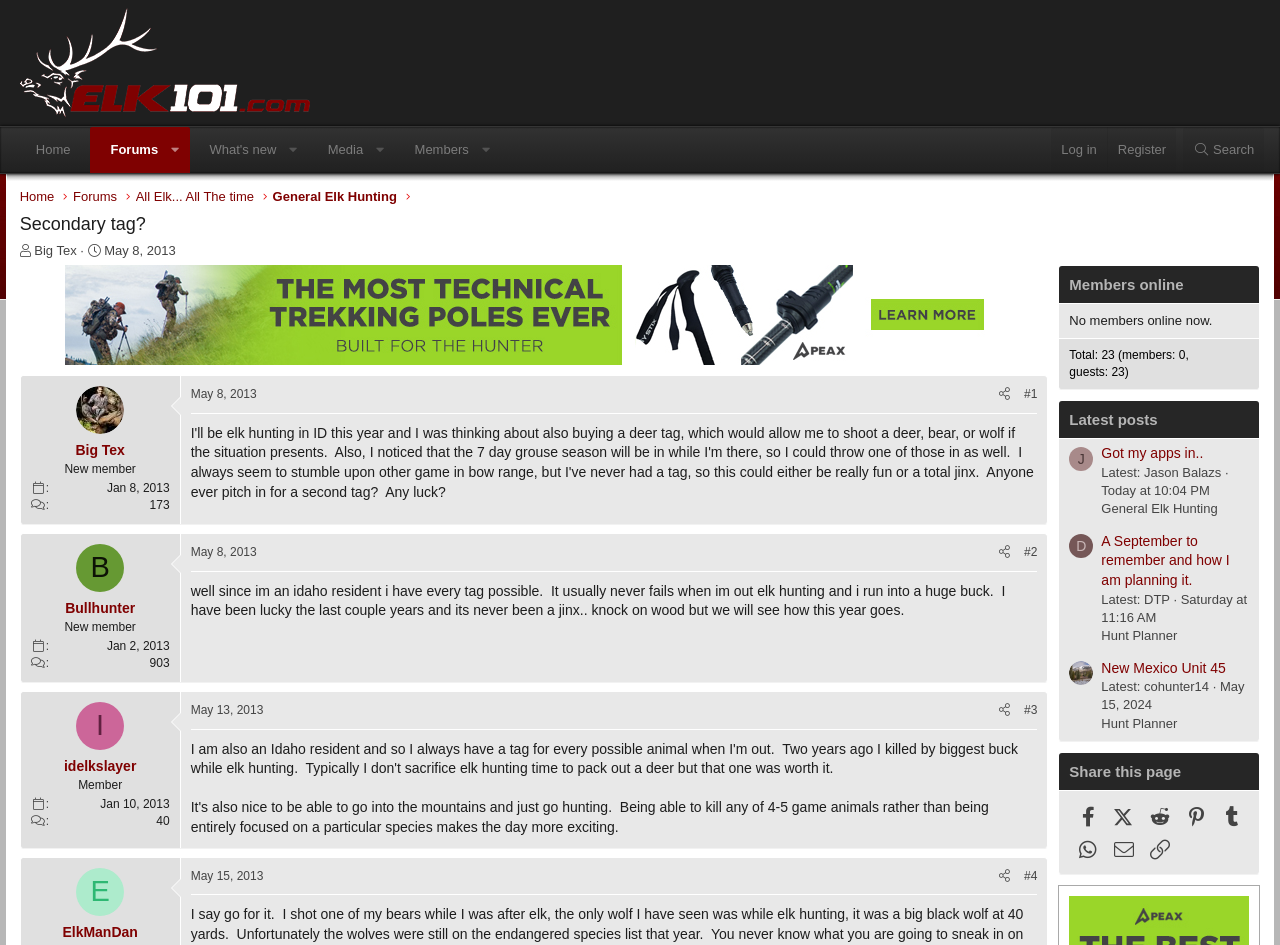Could you provide the bounding box coordinates for the portion of the screen to click to complete this instruction: "Click on the 'Search' link"?

[0.921, 0.134, 0.984, 0.183]